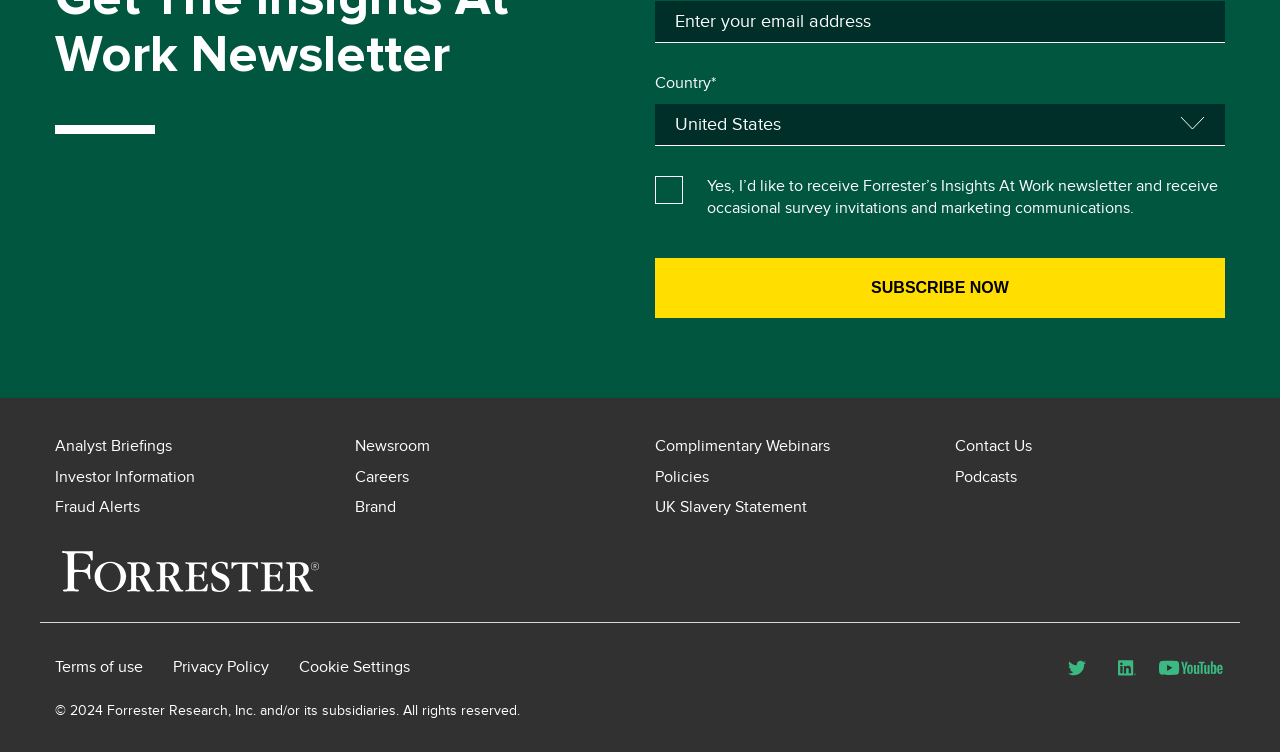Find the bounding box coordinates for the area that must be clicked to perform this action: "Enter email address".

[0.512, 0.001, 0.957, 0.057]